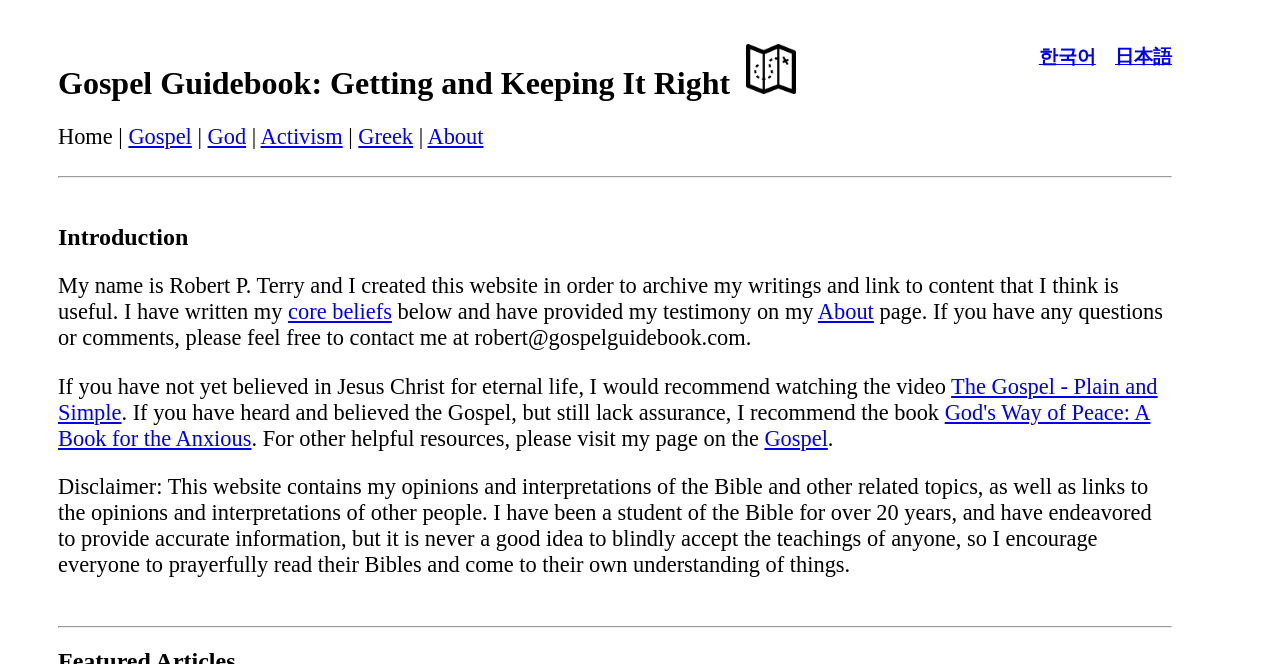What is the recommended video for those who have not believed in Jesus Christ?
Provide a short answer using one word or a brief phrase based on the image.

The Gospel - Plain and Simple